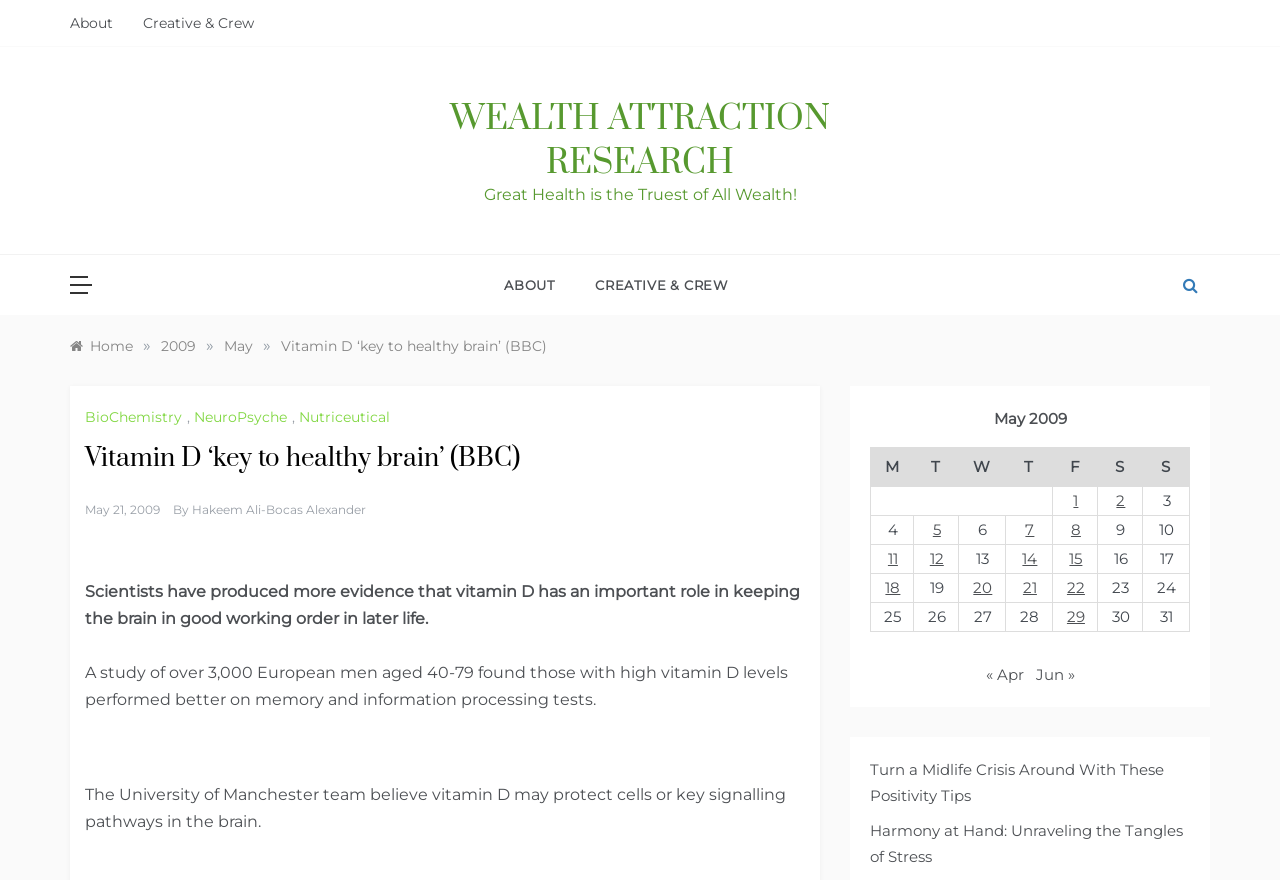Locate the bounding box coordinates of the element I should click to achieve the following instruction: "Check the table for May 2009".

[0.68, 0.461, 0.93, 0.718]